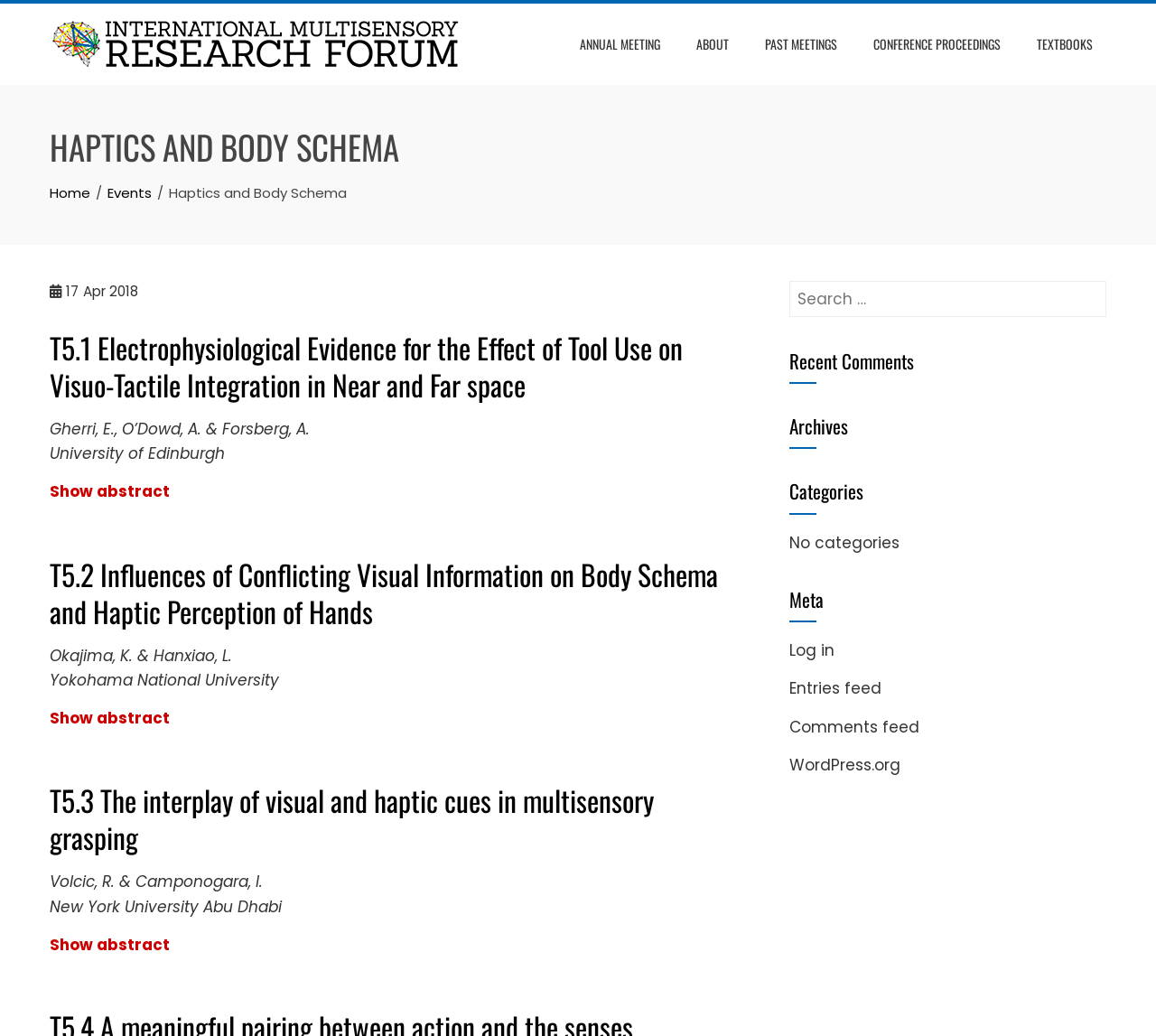Please answer the following question using a single word or phrase: 
What is the title of the first article?

T5.1 Electrophysiological Evidence for the Effect of Tool Use on Visuo-Tactile Integration in Near and Far space